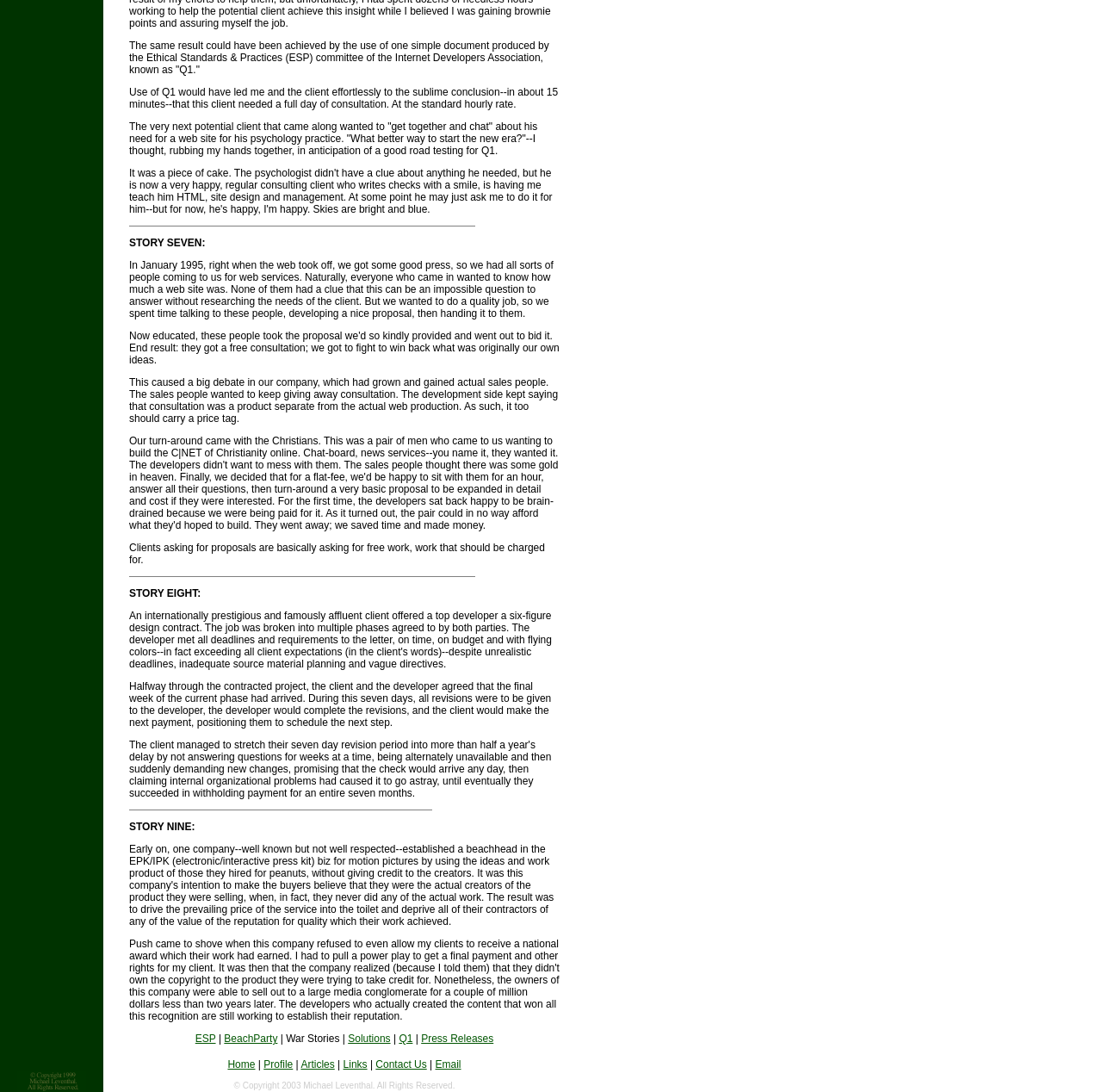Identify the bounding box of the UI element described as follows: "BeachParty". Provide the coordinates as four float numbers in the range of 0 to 1 [left, top, right, bottom].

[0.203, 0.946, 0.252, 0.957]